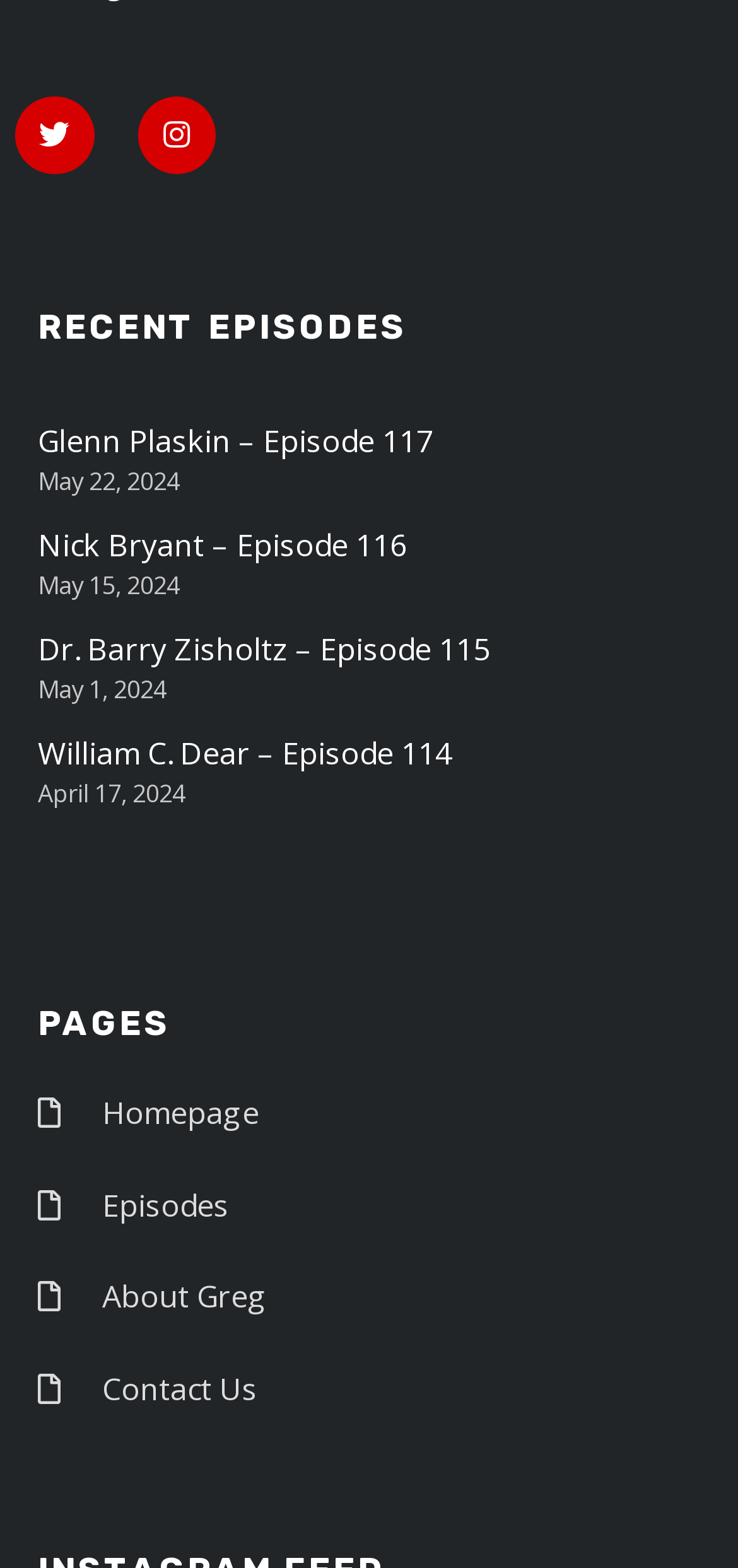Answer the question briefly using a single word or phrase: 
What is the position of the 'About Greg' link?

third